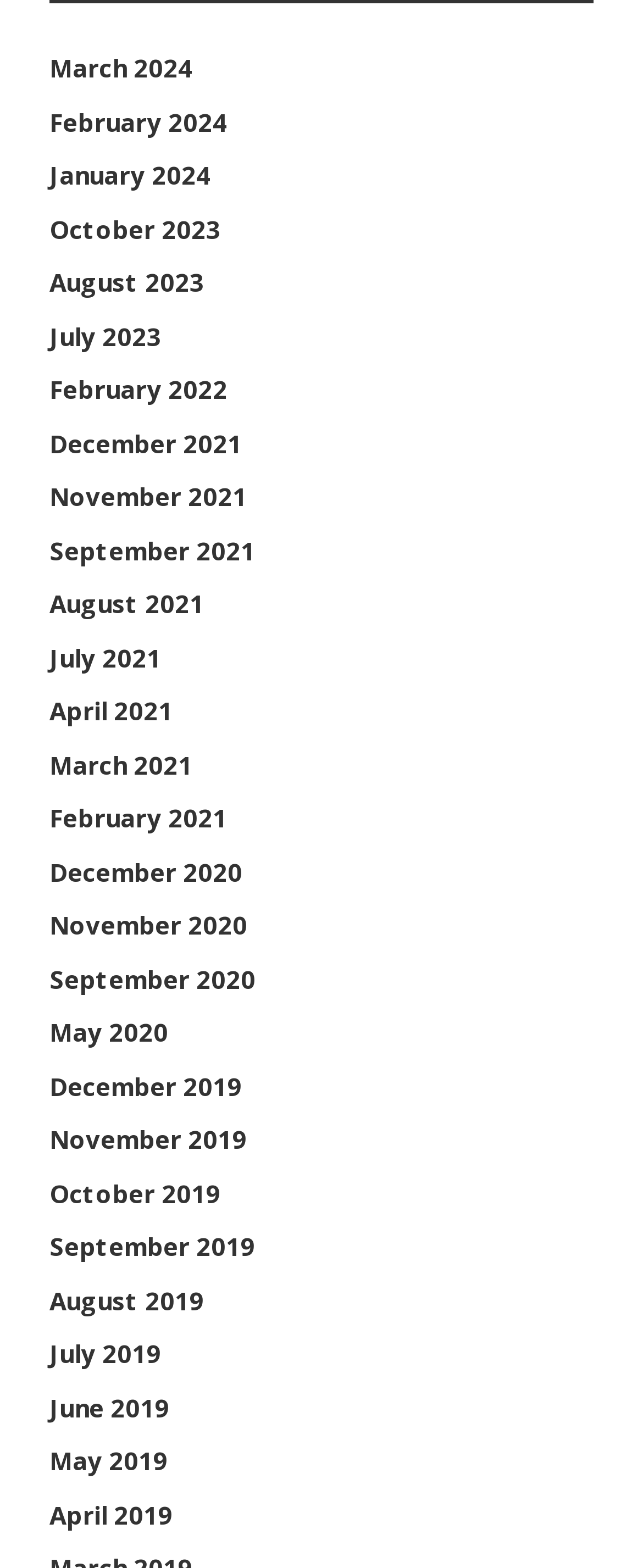Please find the bounding box coordinates of the clickable region needed to complete the following instruction: "browse January 2024". The bounding box coordinates must consist of four float numbers between 0 and 1, i.e., [left, top, right, bottom].

[0.077, 0.101, 0.328, 0.122]